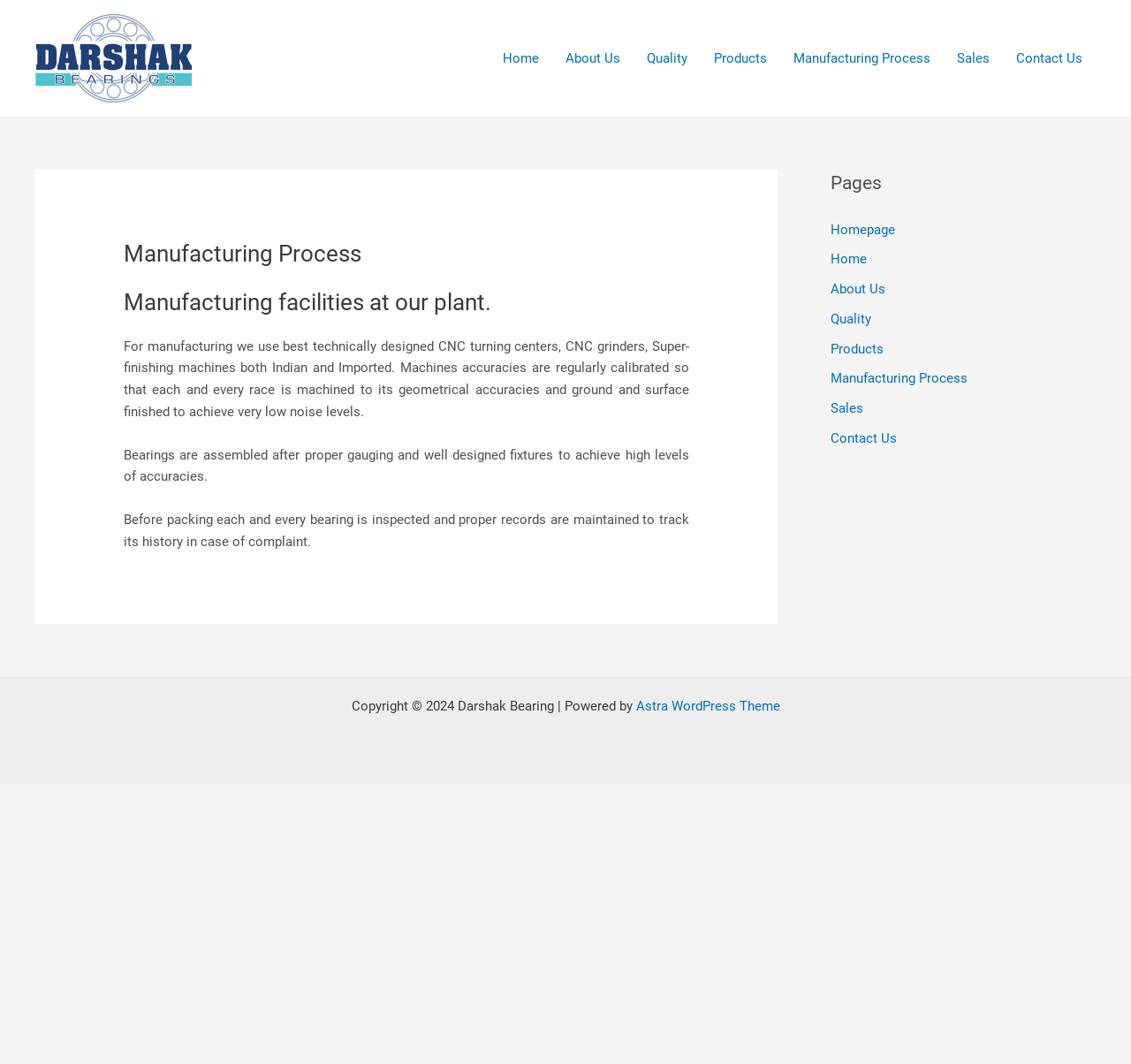Using the provided element description, identify the bounding box coordinates as (top-left x, top-left y, bottom-right x, bottom-right y). Ensure all values are between 0 and 1. Description: alt="Darshak Bearing"

[0.031, 0.046, 0.172, 0.061]